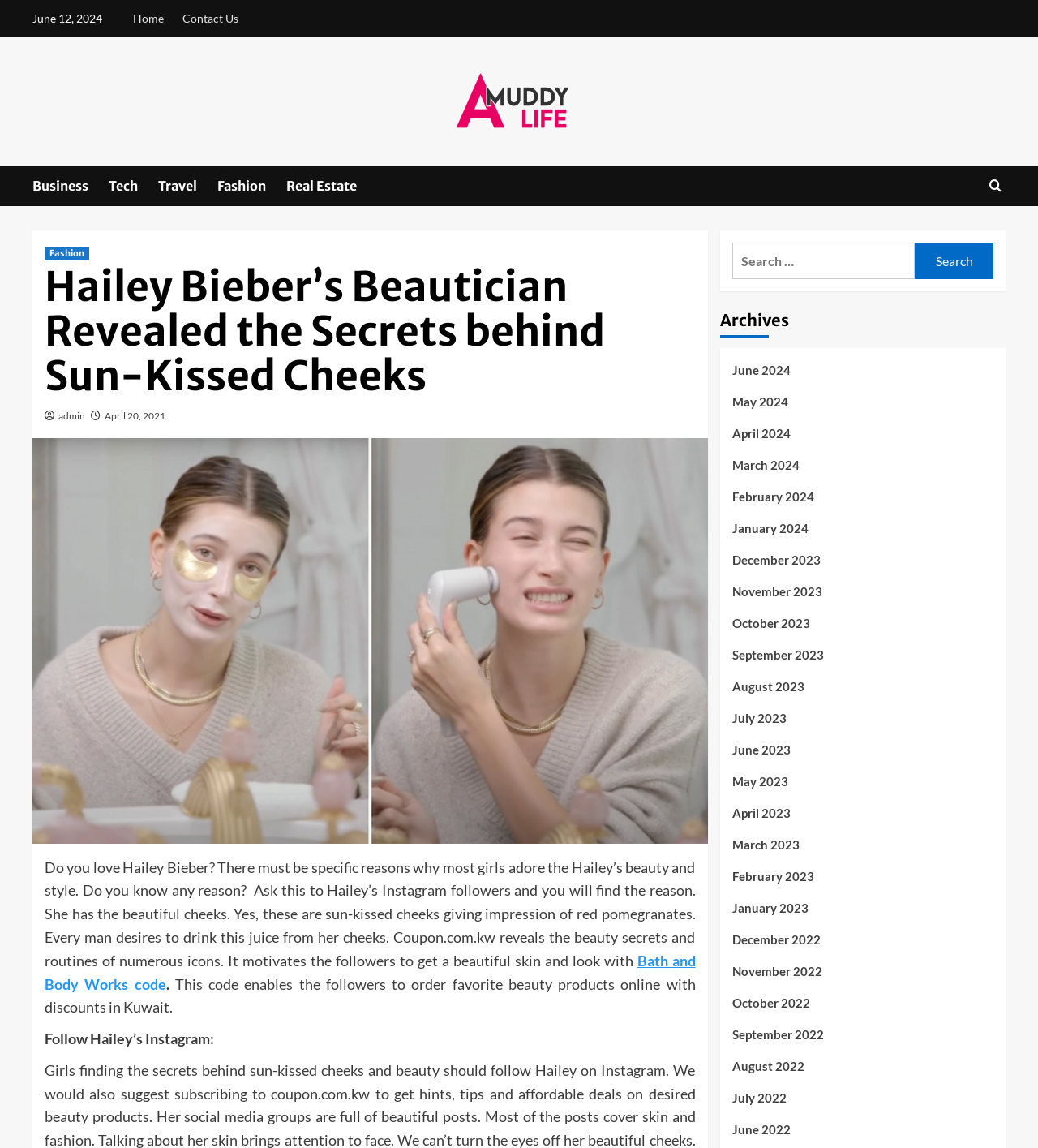Predict the bounding box coordinates of the area that should be clicked to accomplish the following instruction: "Read the article about Hailey Bieber's beauty secrets". The bounding box coordinates should consist of four float numbers between 0 and 1, i.e., [left, top, right, bottom].

[0.043, 0.23, 0.67, 0.347]